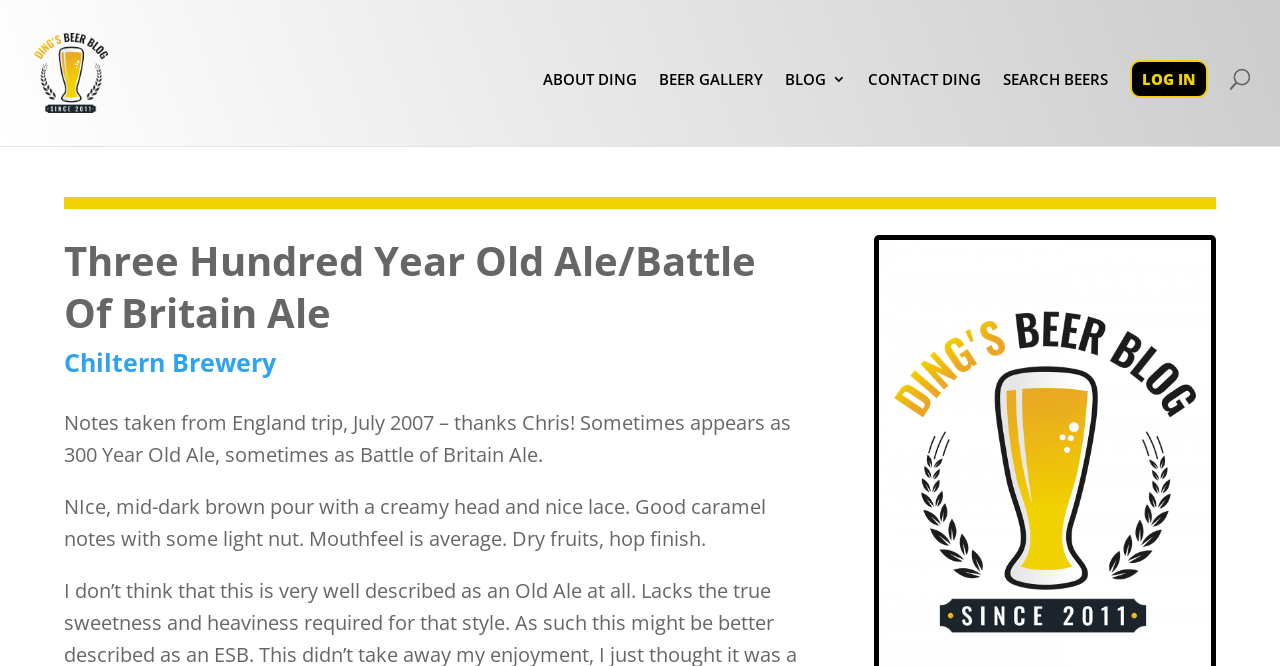Elaborate on the information and visuals displayed on the webpage.

The webpage is a blog post about a beer review, specifically "Three Hundred Year Old Ale/Battle Of Britain Ale" from Chiltern Brewery. At the top left, there is a link to "Ding's Beer Blog" accompanied by an image with the same name. Below this, there are several links to other sections of the blog, including "ABOUT DING", "BEER GALLERY", "CONTACT DING", "SEARCH BEERS", and "LOG IN", arranged horizontally across the top of the page.

The main content of the page is a beer review, which starts with a title "Three Hundred Year Old Ale/Battle Of Britain Ale" in the top center of the page. Below the title, there is a link to the brewery, "Chiltern Brewery". The review itself is divided into two paragraphs. The first paragraph describes the notes taken from an England trip in July 2007, mentioning that the beer sometimes appears as 300 Year Old Ale or Battle of Britain Ale. The second paragraph provides a detailed description of the beer's appearance, flavor, and mouthfeel.

Overall, the webpage has a simple layout with a clear focus on the beer review, accompanied by links to other sections of the blog.